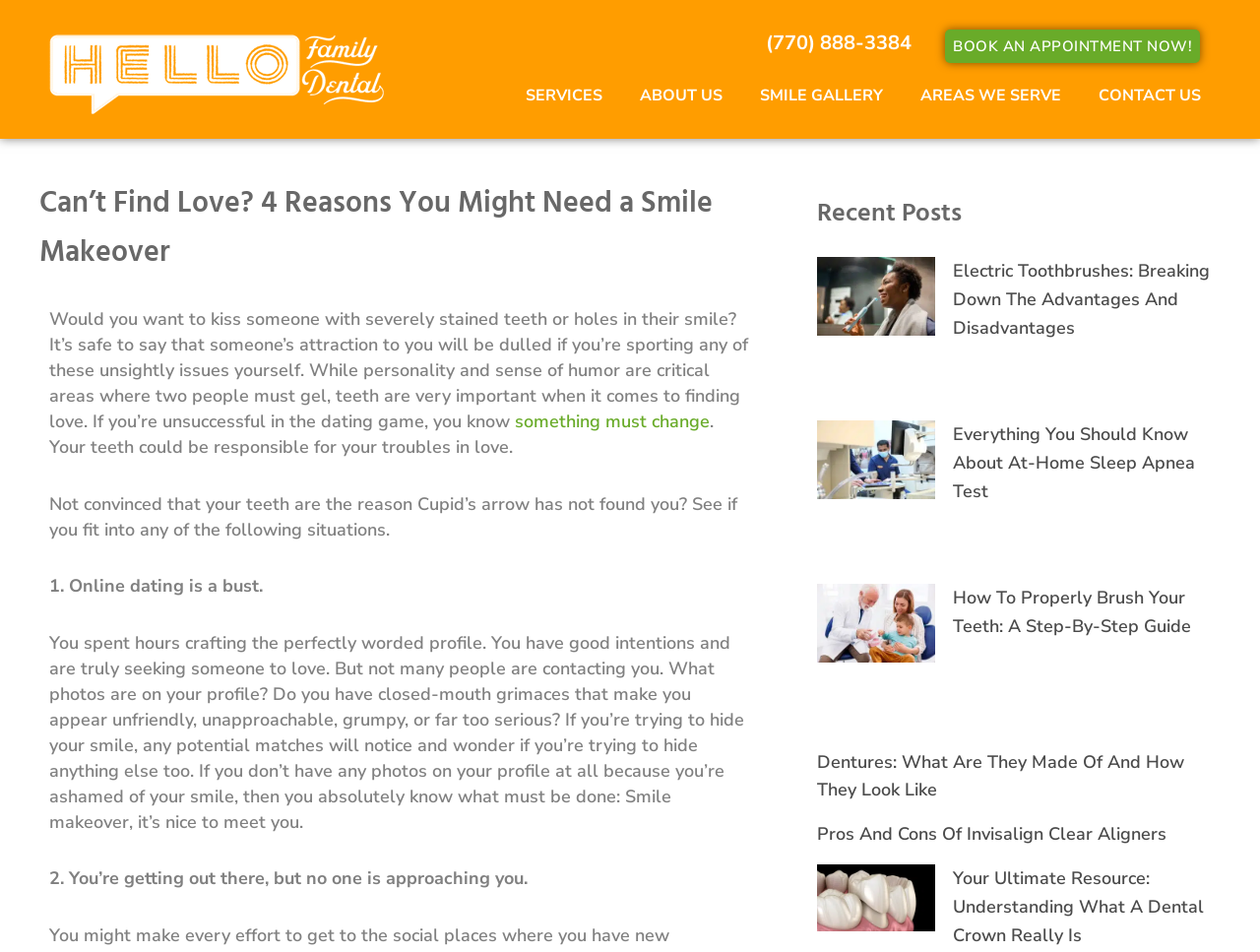Determine the bounding box coordinates for the element that should be clicked to follow this instruction: "Click the 'BOOK AN APPOINTMENT NOW!' button". The coordinates should be given as four float numbers between 0 and 1, in the format [left, top, right, bottom].

[0.75, 0.031, 0.953, 0.066]